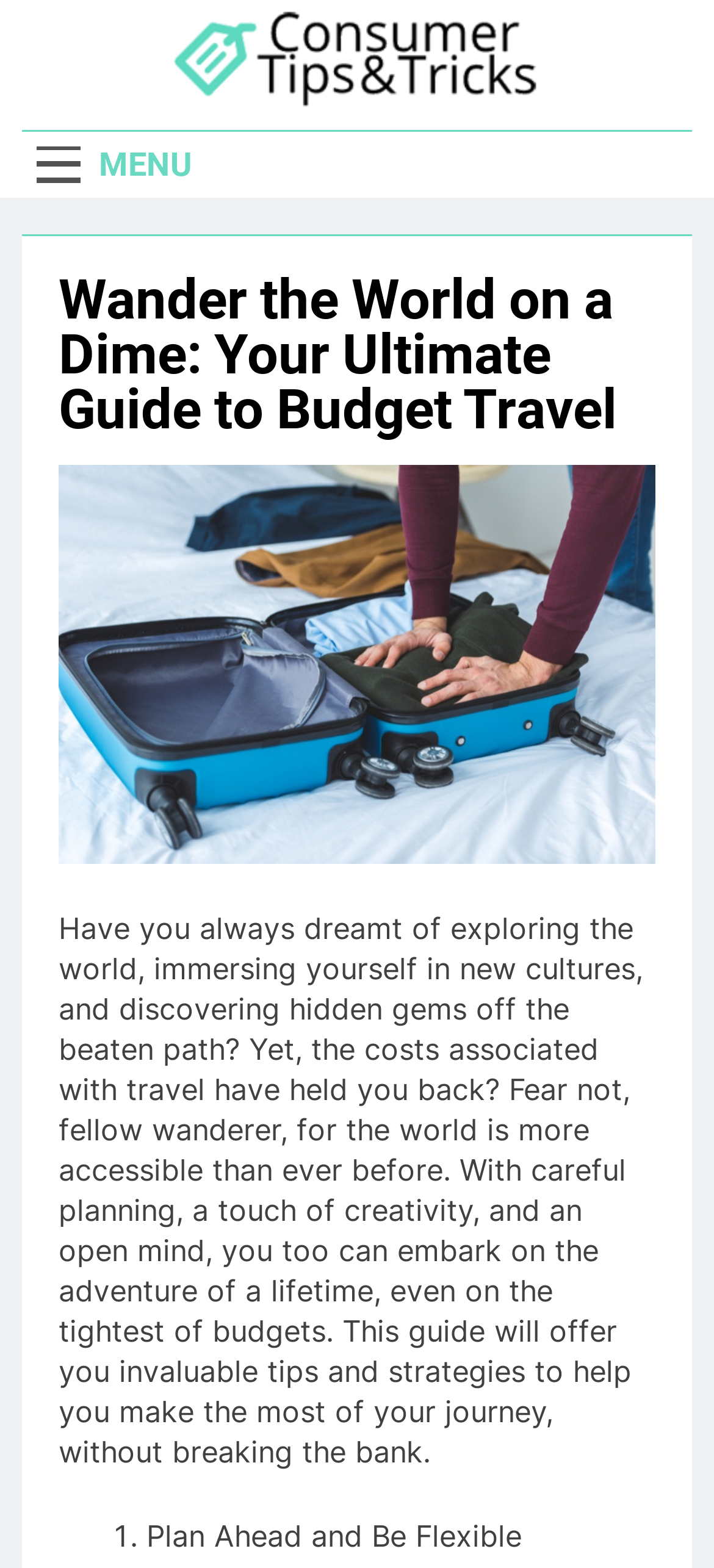Provide a brief response to the question below using one word or phrase:
What is the first tip for budget travel?

Plan Ahead and Be Flexible